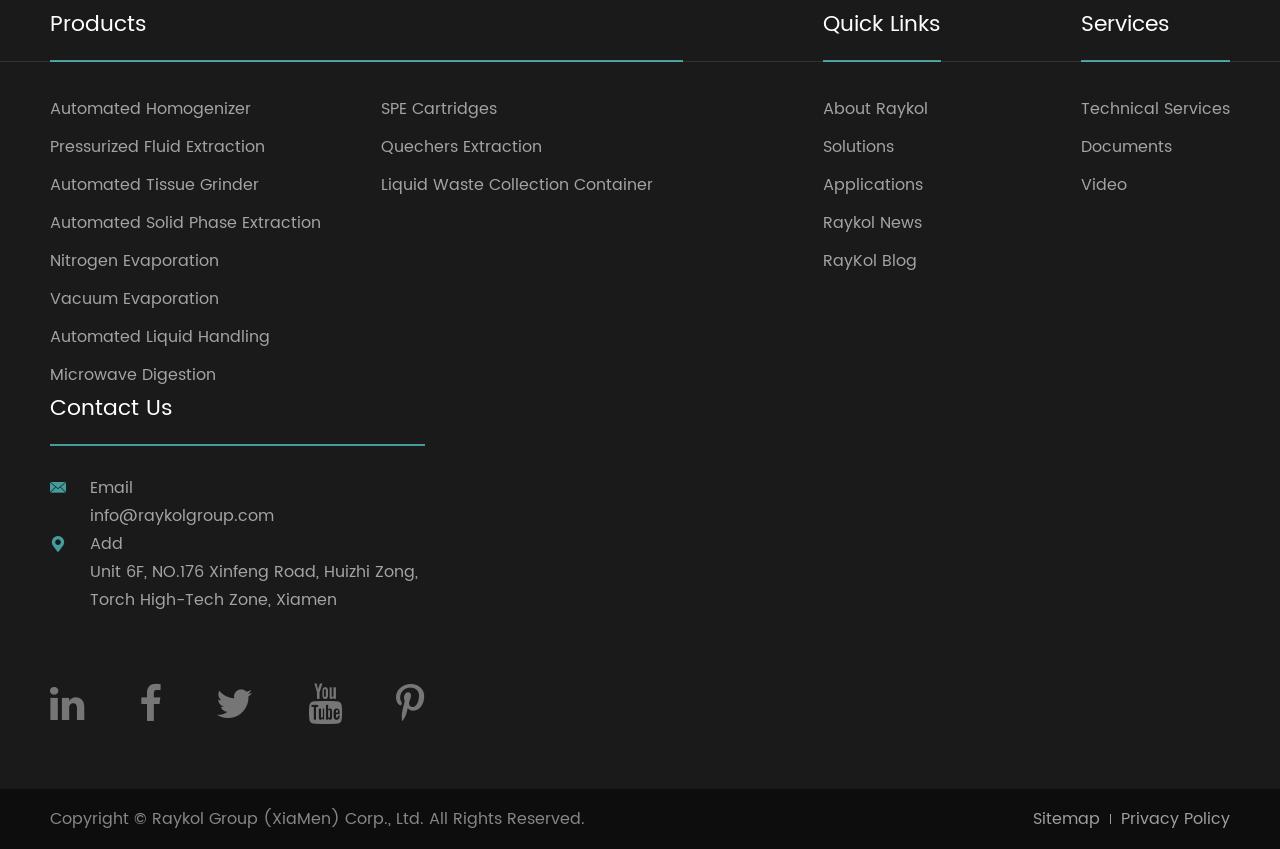Find the bounding box coordinates for the area you need to click to carry out the instruction: "Check Raykol News". The coordinates should be four float numbers between 0 and 1, indicated as [left, top, right, bottom].

[0.643, 0.24, 0.735, 0.285]